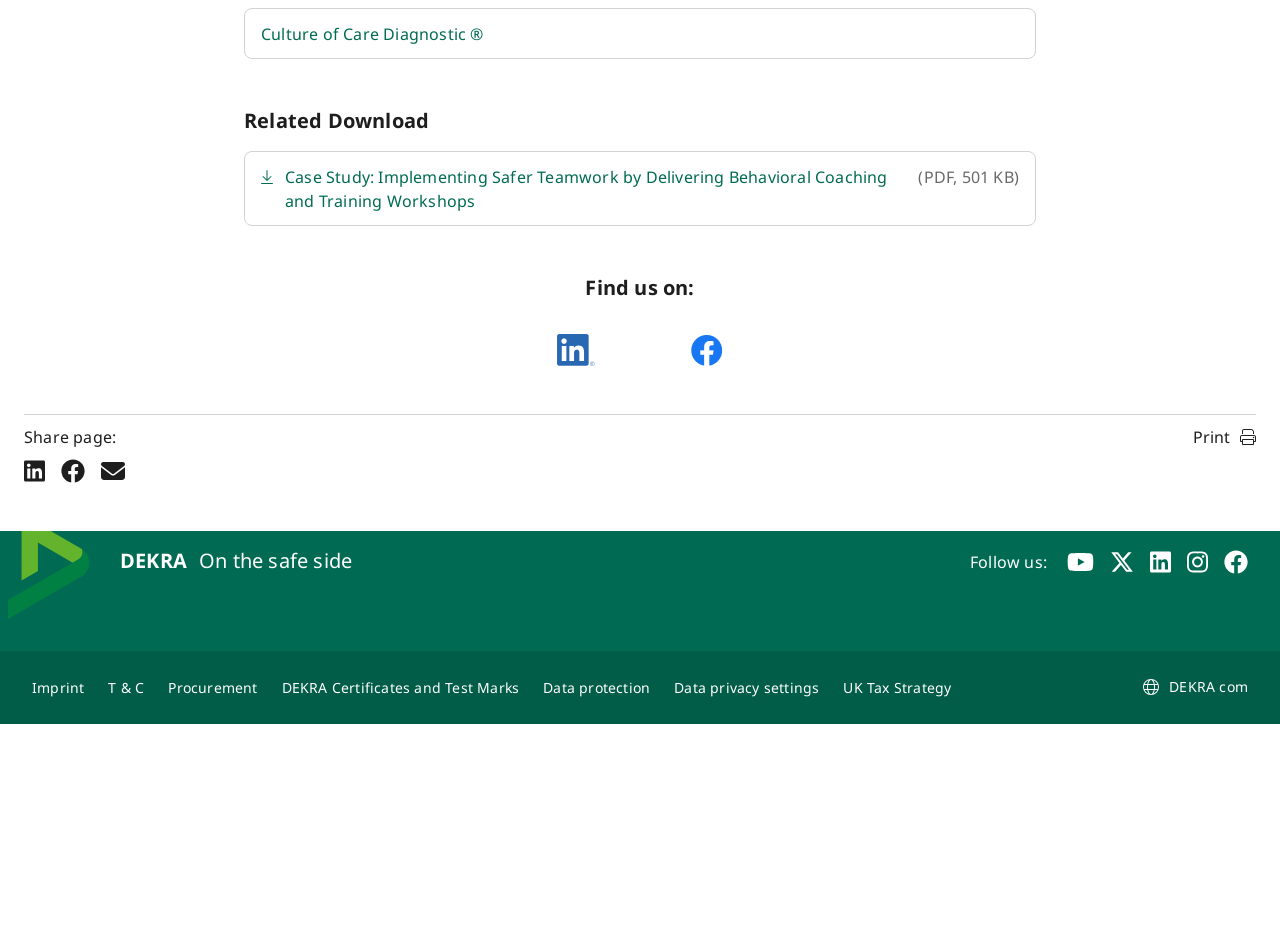Could you determine the bounding box coordinates of the clickable element to complete the instruction: "Follow DEKRA on YouTube"? Provide the coordinates as four float numbers between 0 and 1, i.e., [left, top, right, bottom].

[0.834, 0.583, 0.855, 0.609]